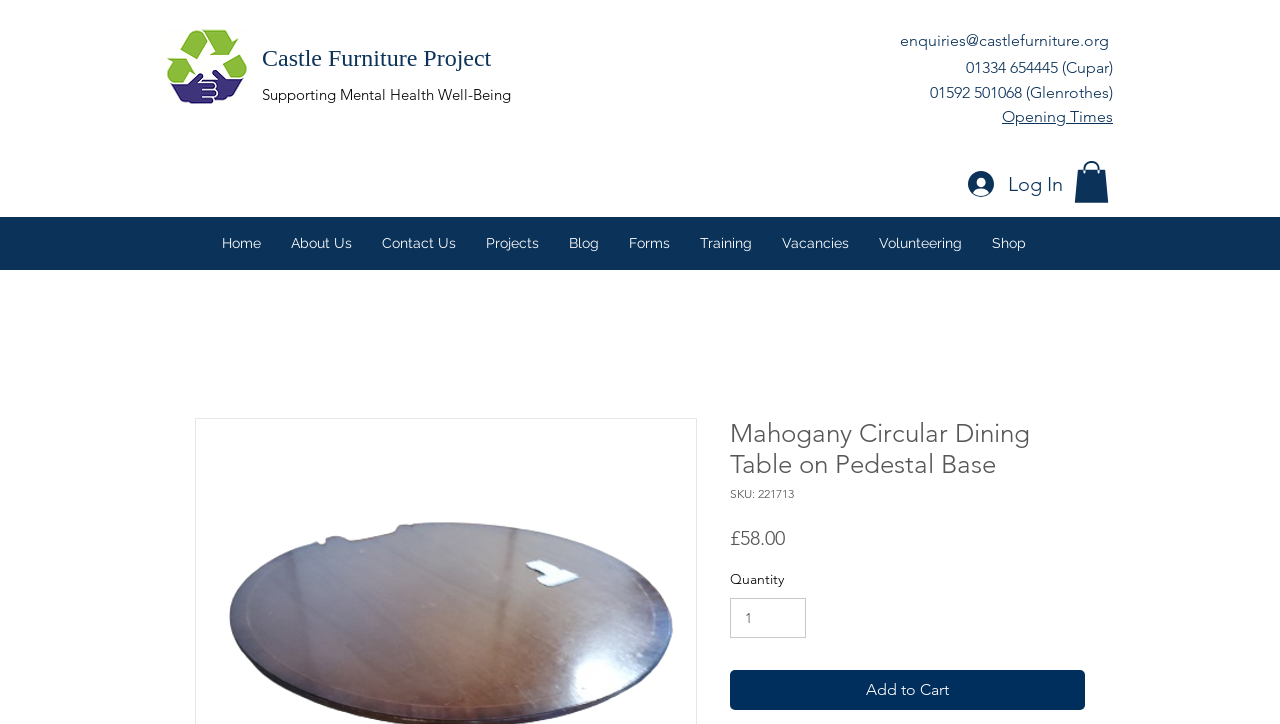How many navigation links are available on the webpage?
Make sure to answer the question with a detailed and comprehensive explanation.

The navigation links are located at the top of the webpage, and they include 'Home', 'About Us', 'Contact Us', 'Projects', 'Blog', 'Forms', 'Training', 'Vacancies', and 'Volunteering', making a total of 9 navigation links.